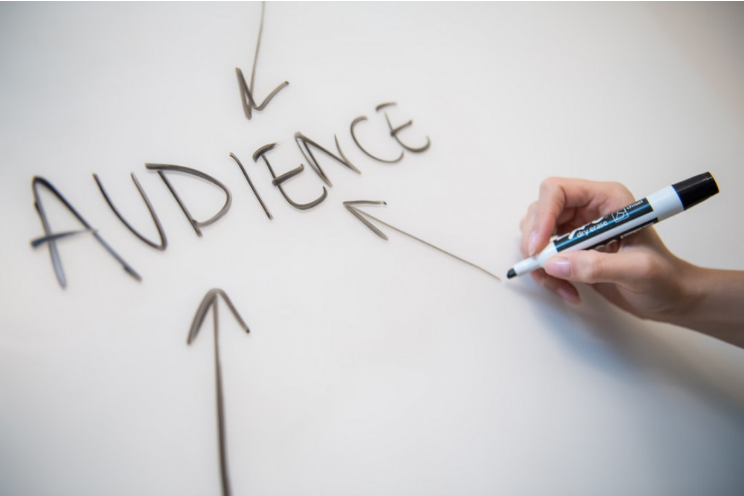Paint a vivid picture with your description of the image.

In this image, a hand is shown holding a marker, emphasizing the word "AUDIENCE," which is prominently displayed on a white surface. Surrounding the word are arrows pointing towards it from different directions, suggesting the various aspects or groups that make up the audience. This visual representation highlights the importance of understanding the audience in the context of marketing, likely tying into the broader themes of the webpage discussing affiliate marketing and strategies for engaging potential customers. The composition of the image suggests an active brainstorming or teaching moment, focused on defining and reaching out to a targeted audience effectively.